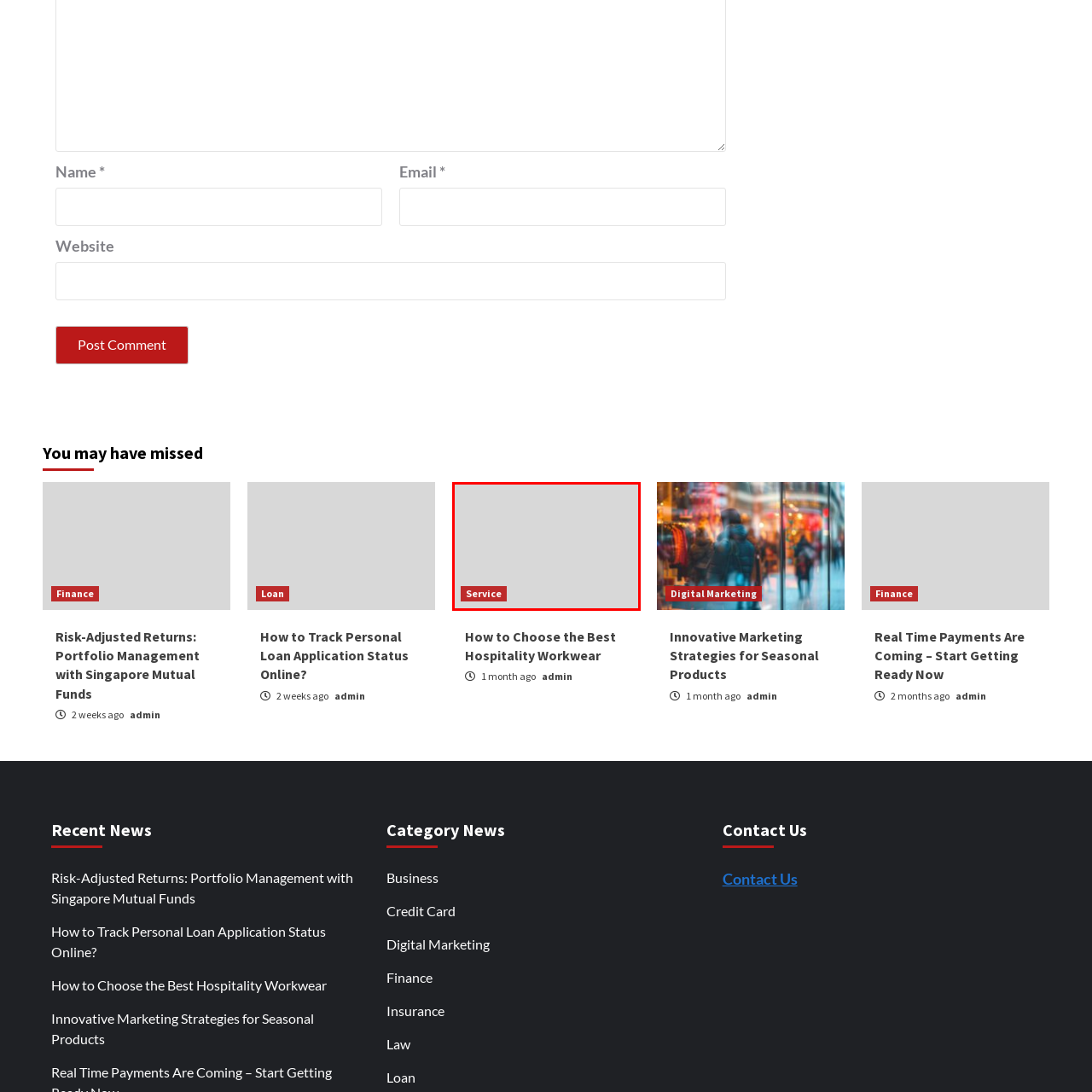What is the purpose of the 'Service' button?
Observe the image part marked by the red bounding box and give a detailed answer to the question.

The caption suggests that the 'Service' button serves as a call-to-action for users seeking related services or information, enhancing the functionality of the webpage.